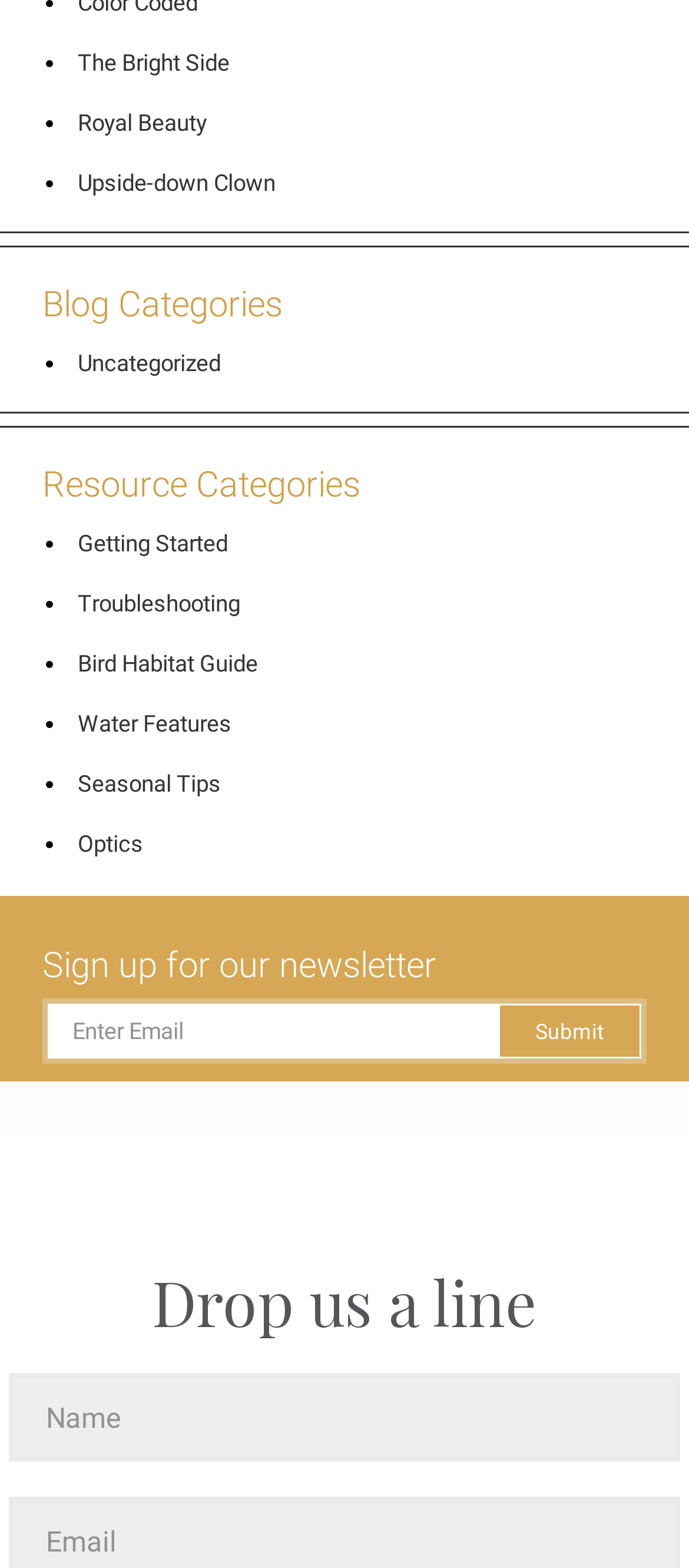Given the element description: "name="email" placeholder="Enter Email"", predict the bounding box coordinates of the UI element it refers to, using four float numbers between 0 and 1, i.e., [left, top, right, bottom].

[0.077, 0.644, 0.923, 0.672]